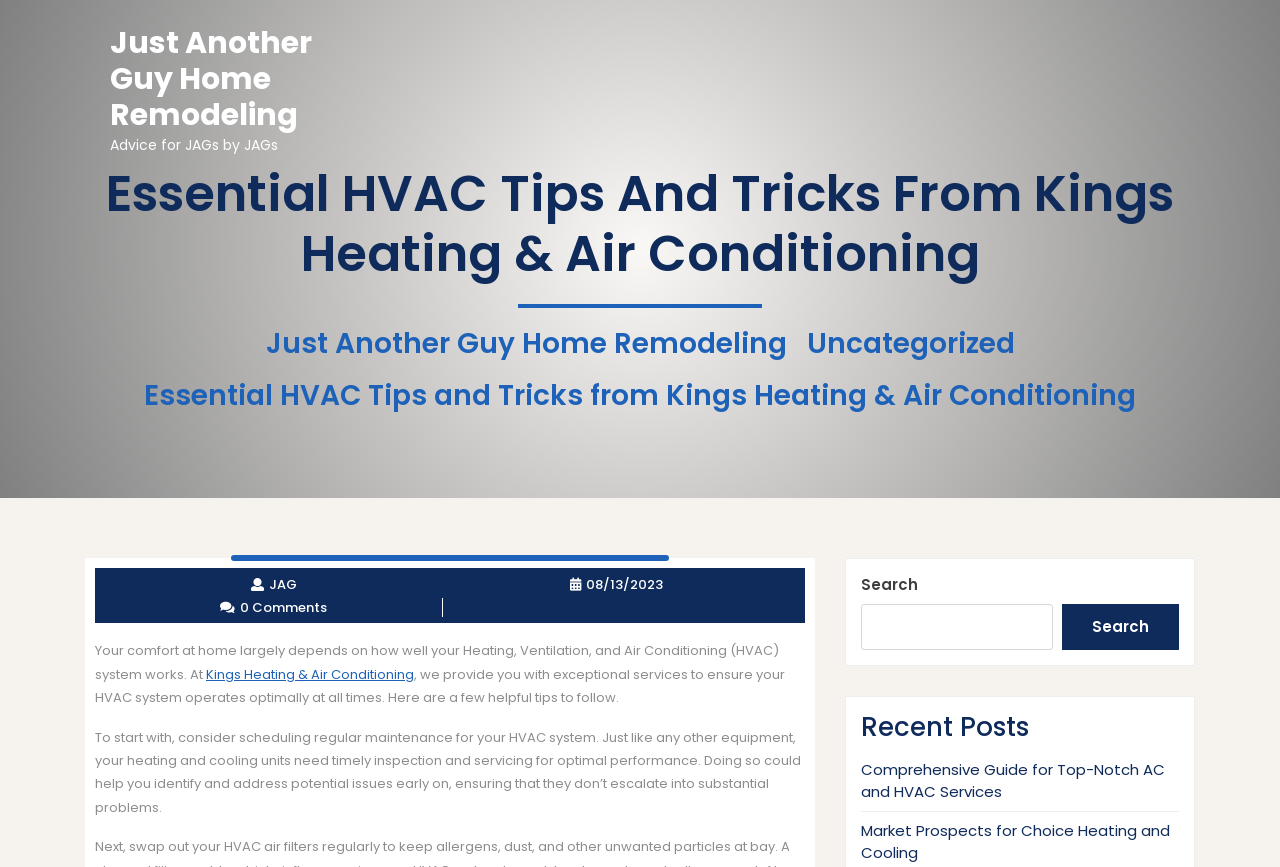Please find the bounding box coordinates in the format (top-left x, top-left y, bottom-right x, bottom-right y) for the given element description. Ensure the coordinates are floating point numbers between 0 and 1. Description: Just Another Guy Home Remodeling

[0.086, 0.025, 0.244, 0.157]